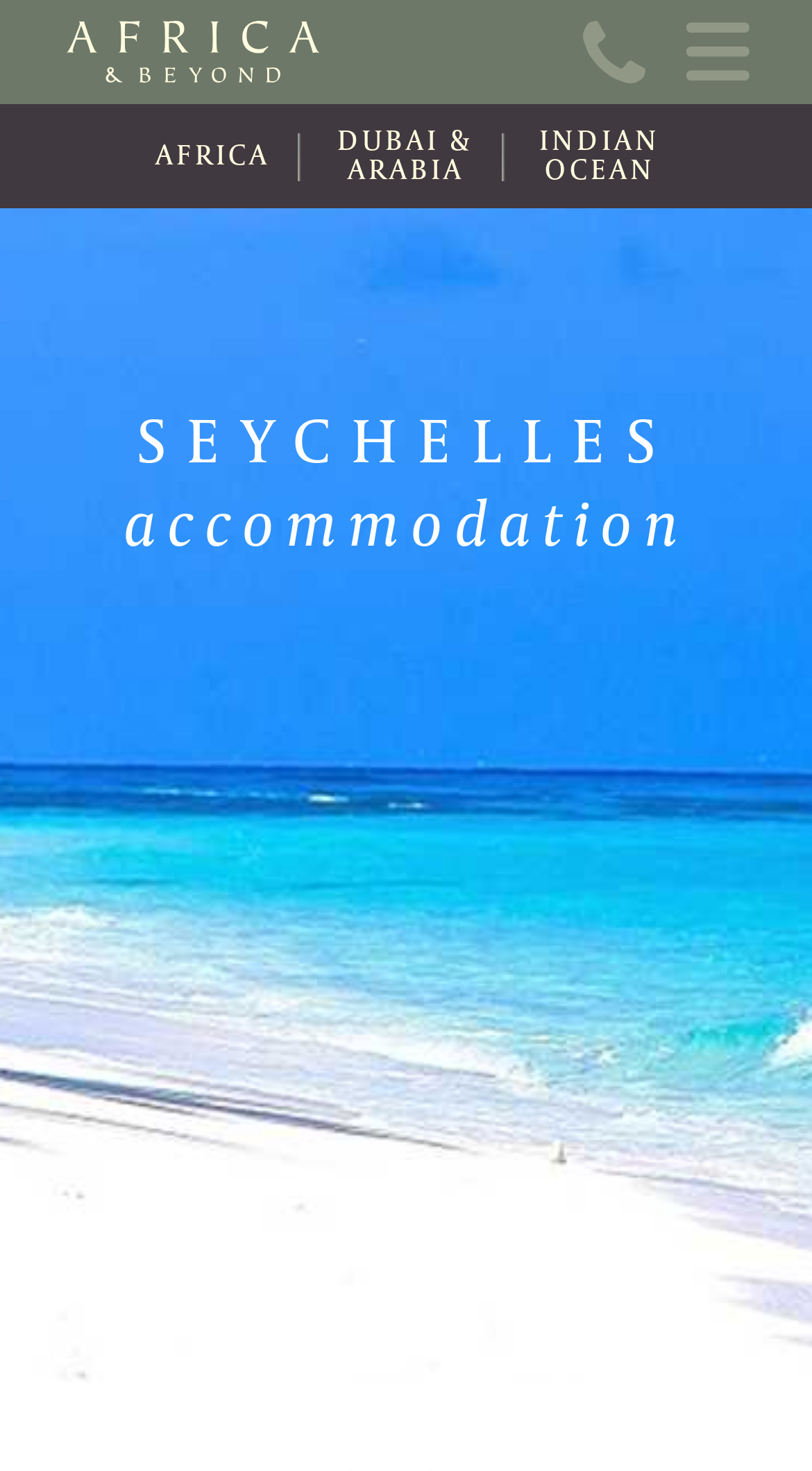Identify the bounding box coordinates of the specific part of the webpage to click to complete this instruction: "go to home page".

[0.077, 0.0, 0.923, 0.069]